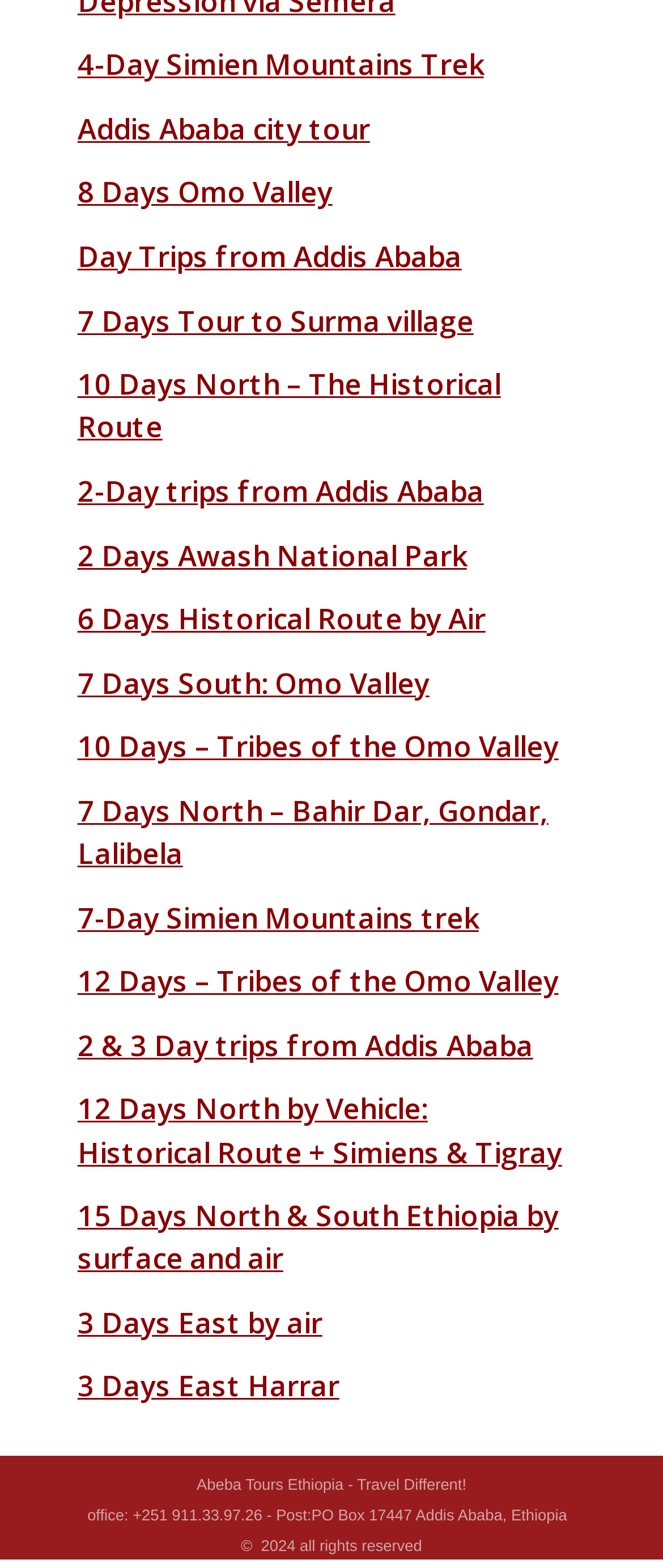What is the theme of the tours?
Provide a detailed and well-explained answer to the question.

I analyzed the headings and links on the webpage, which all relate to traveling in Ethiopia, such as '4-Day Simien Mountains Trek', 'Addis Ababa city tour', and '10 Days North – The Historical Route'. This suggests that the theme of the tours is traveling in Ethiopia.